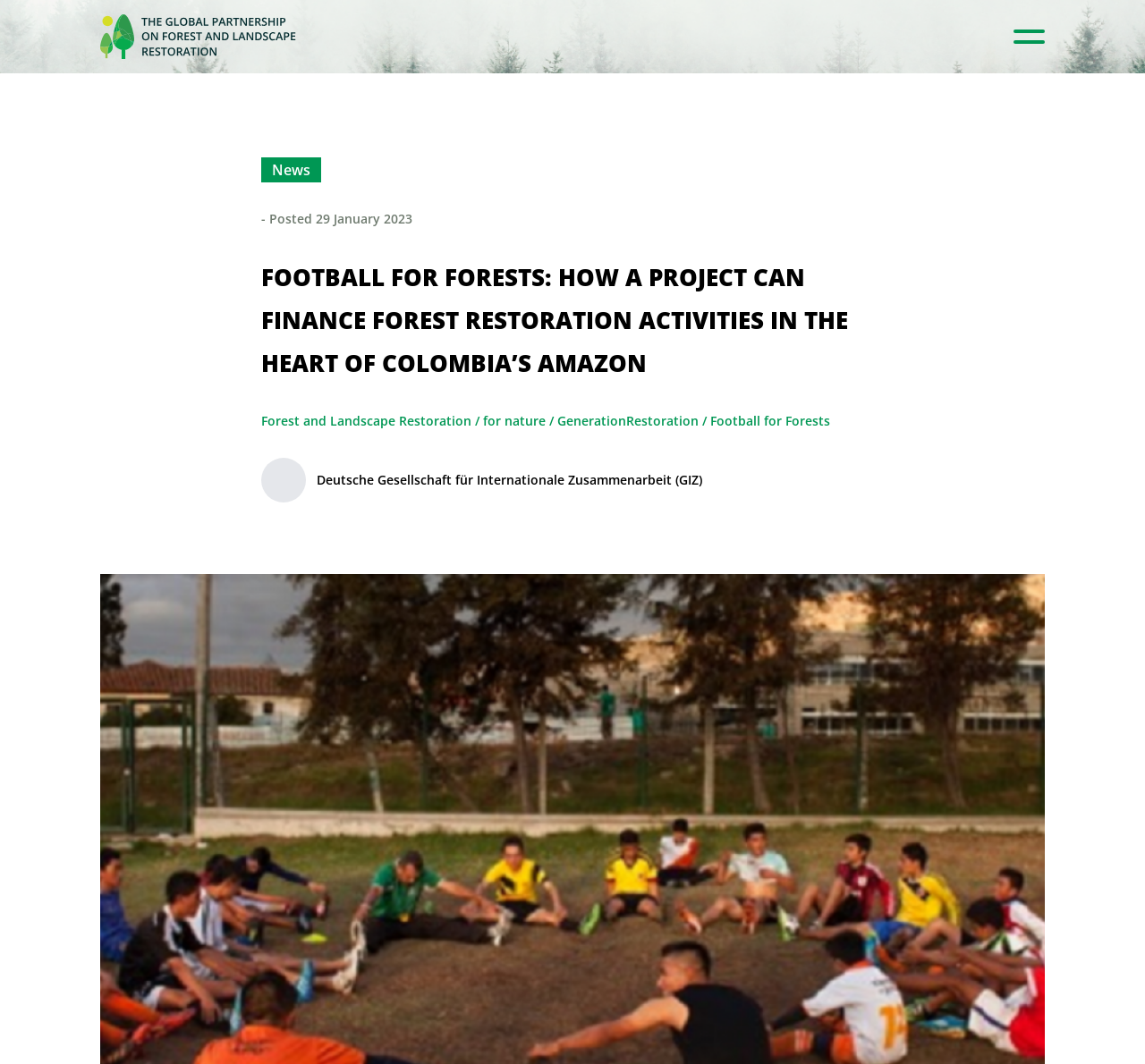What organization is involved in the project?
Answer with a single word or short phrase according to what you see in the image.

Deutsche Gesellschaft für Internationale Zusammenarbeit (GIZ)